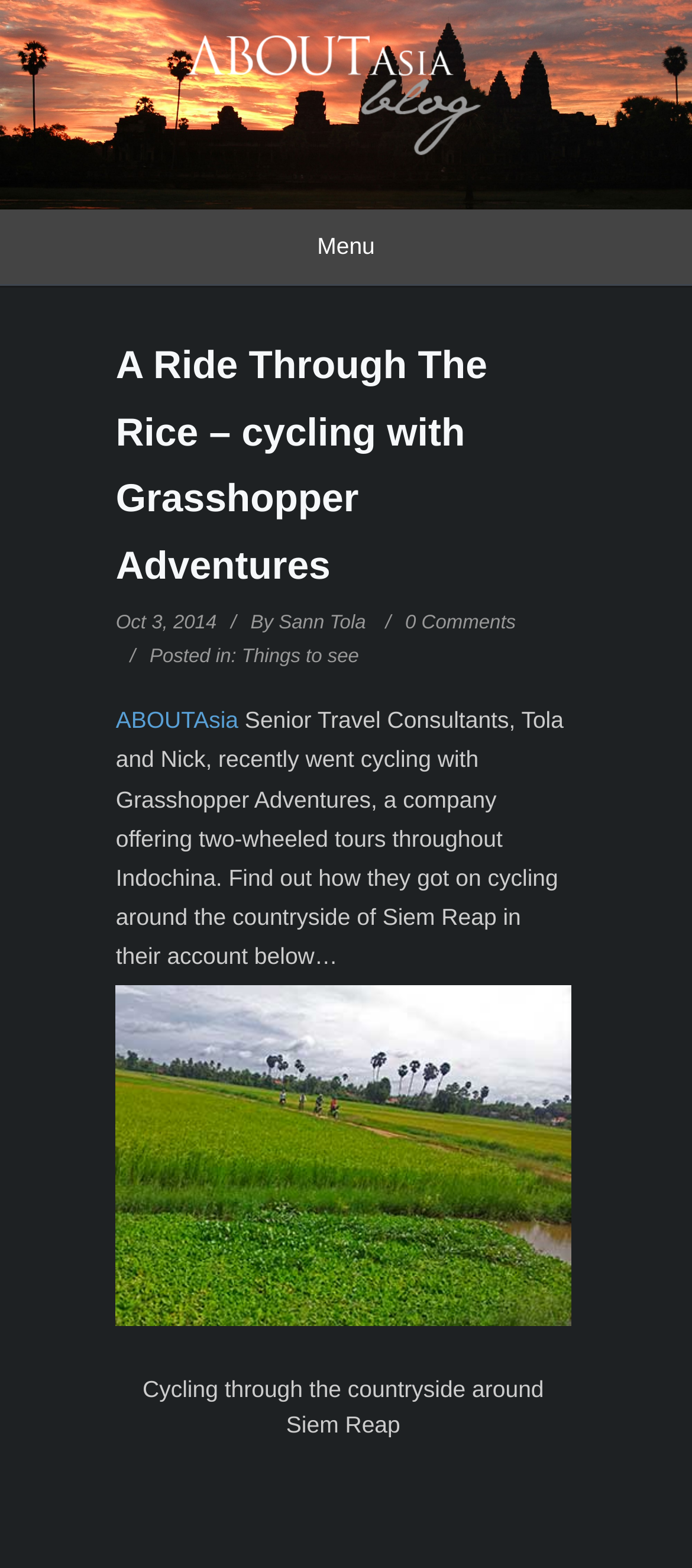Who wrote the article?
Give a comprehensive and detailed explanation for the question.

I found the author's name by looking at the text 'By Sann Tola' which is located below the article title.